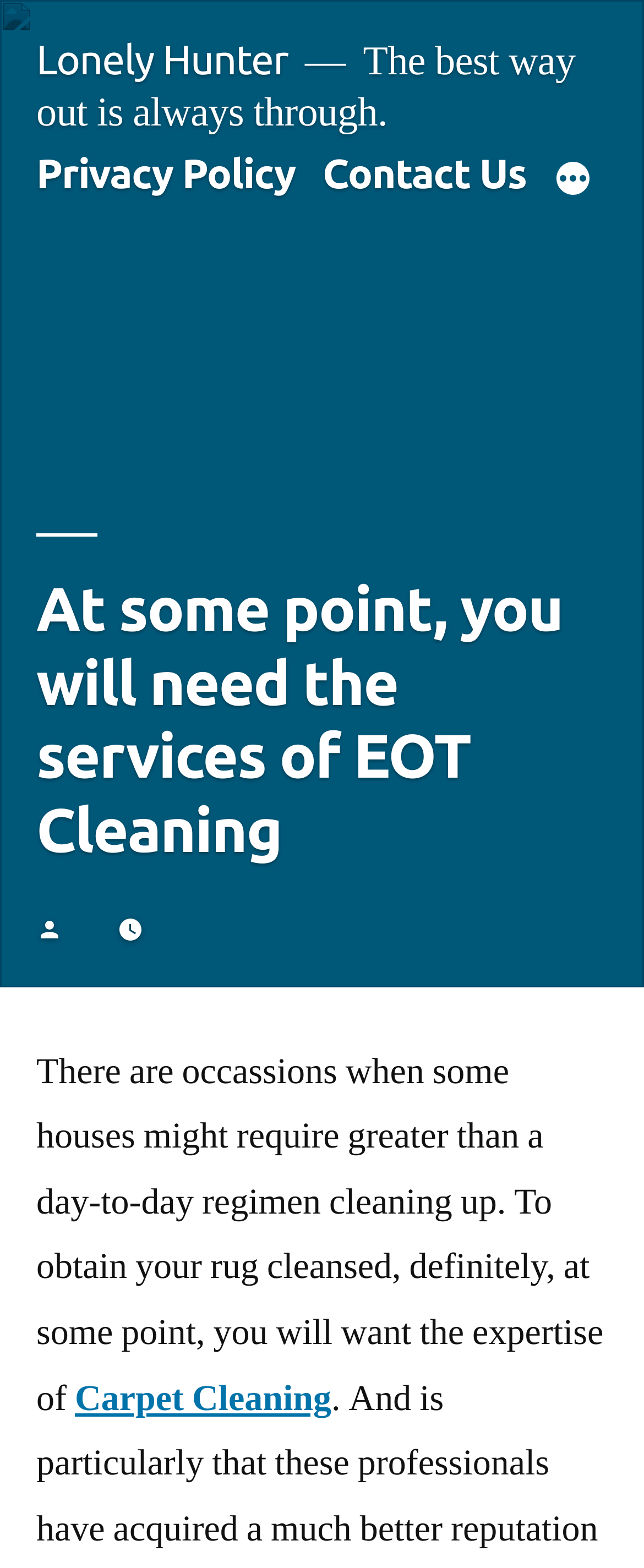What type of cleaning service is mentioned?
Using the visual information, answer the question in a single word or phrase.

Carpet Cleaning